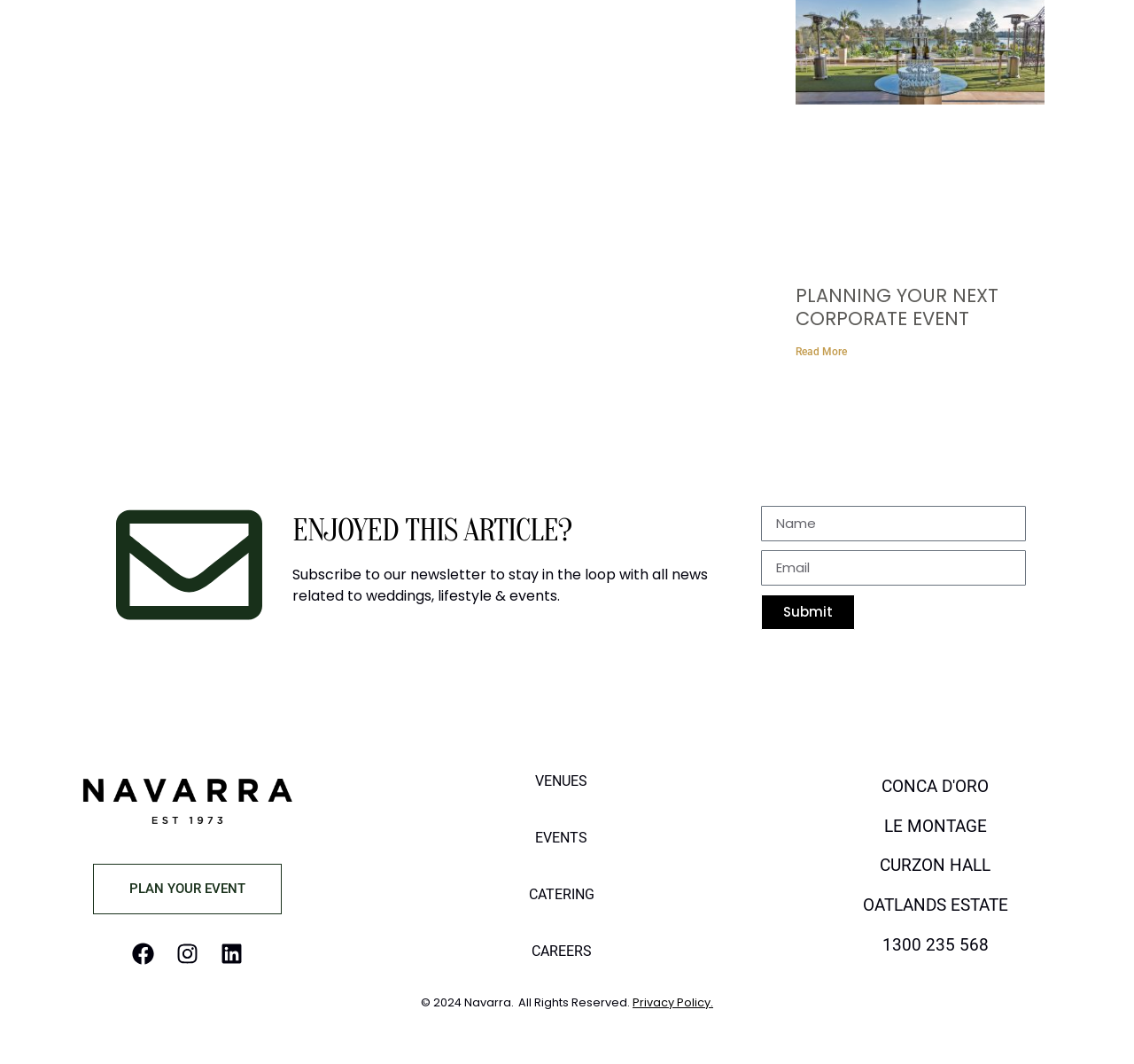Please find the bounding box coordinates for the clickable element needed to perform this instruction: "Visit 'VENUES'".

[0.338, 0.724, 0.652, 0.744]